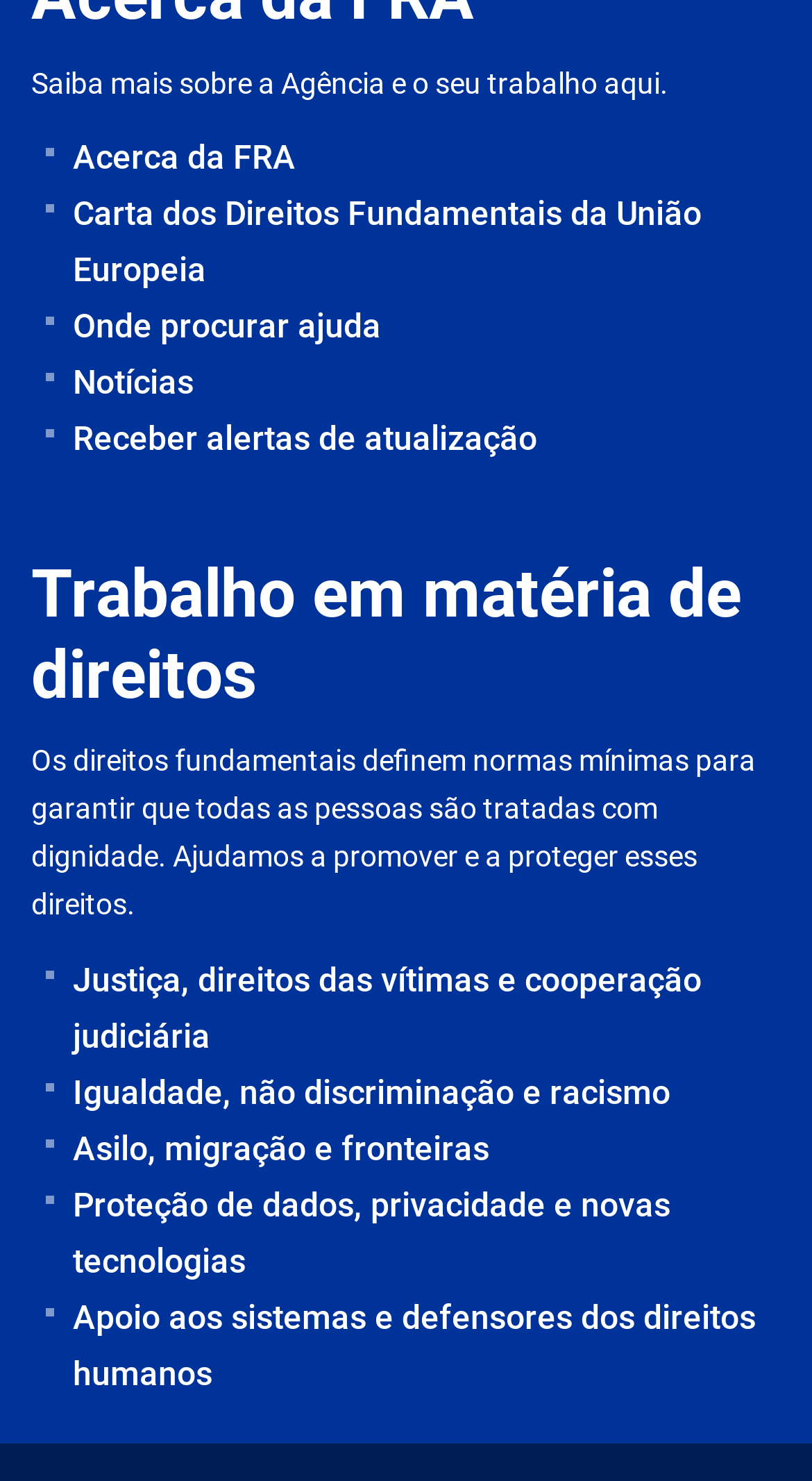Analyze the image and provide a detailed answer to the question: What is the main topic of this webpage?

Based on the links and text on the webpage, it appears to be focused on human rights, specifically the work of an agency in promoting and protecting these rights.